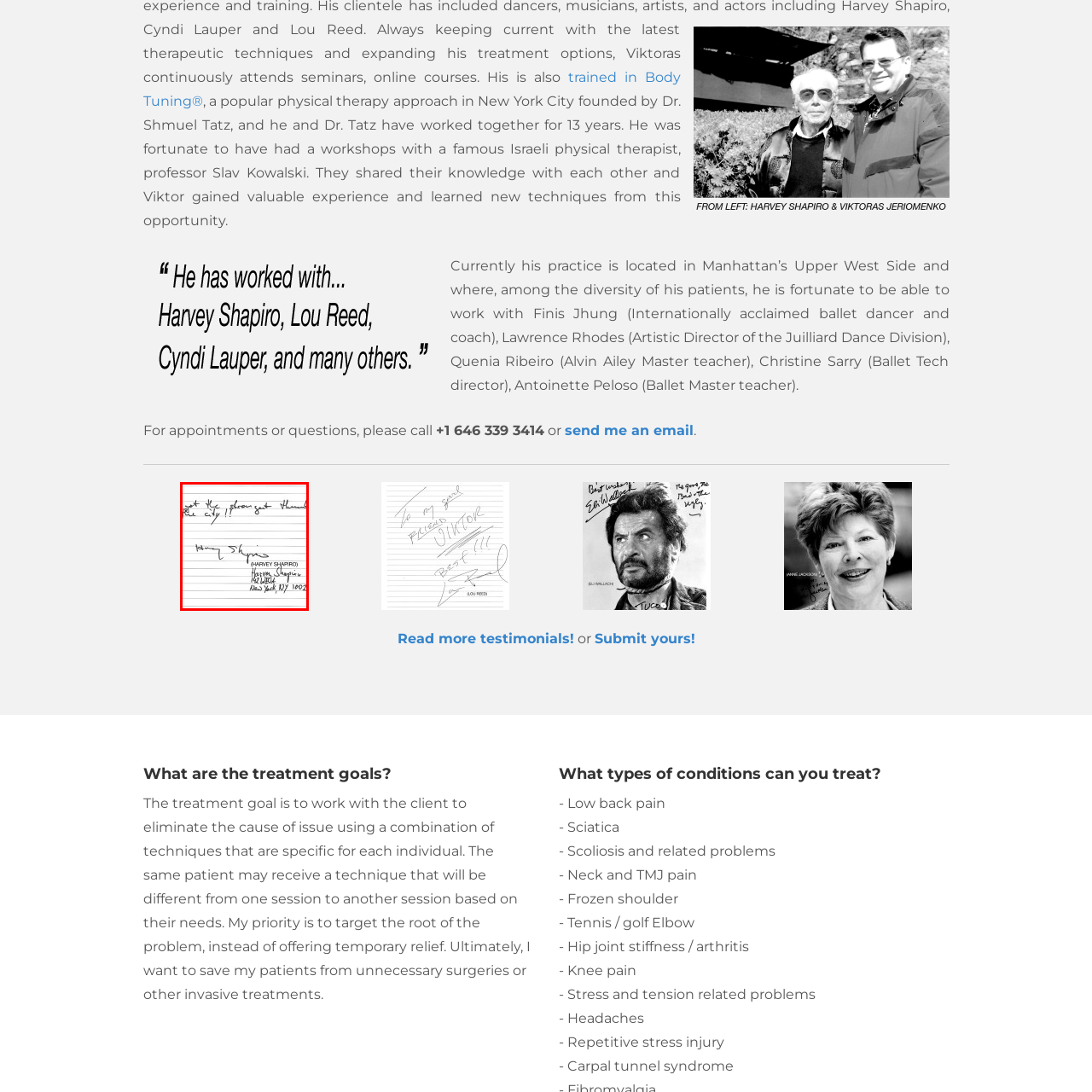Where is Harvey Shapiro based?
Focus on the area within the red boundary in the image and answer the question with one word or a short phrase.

New York City